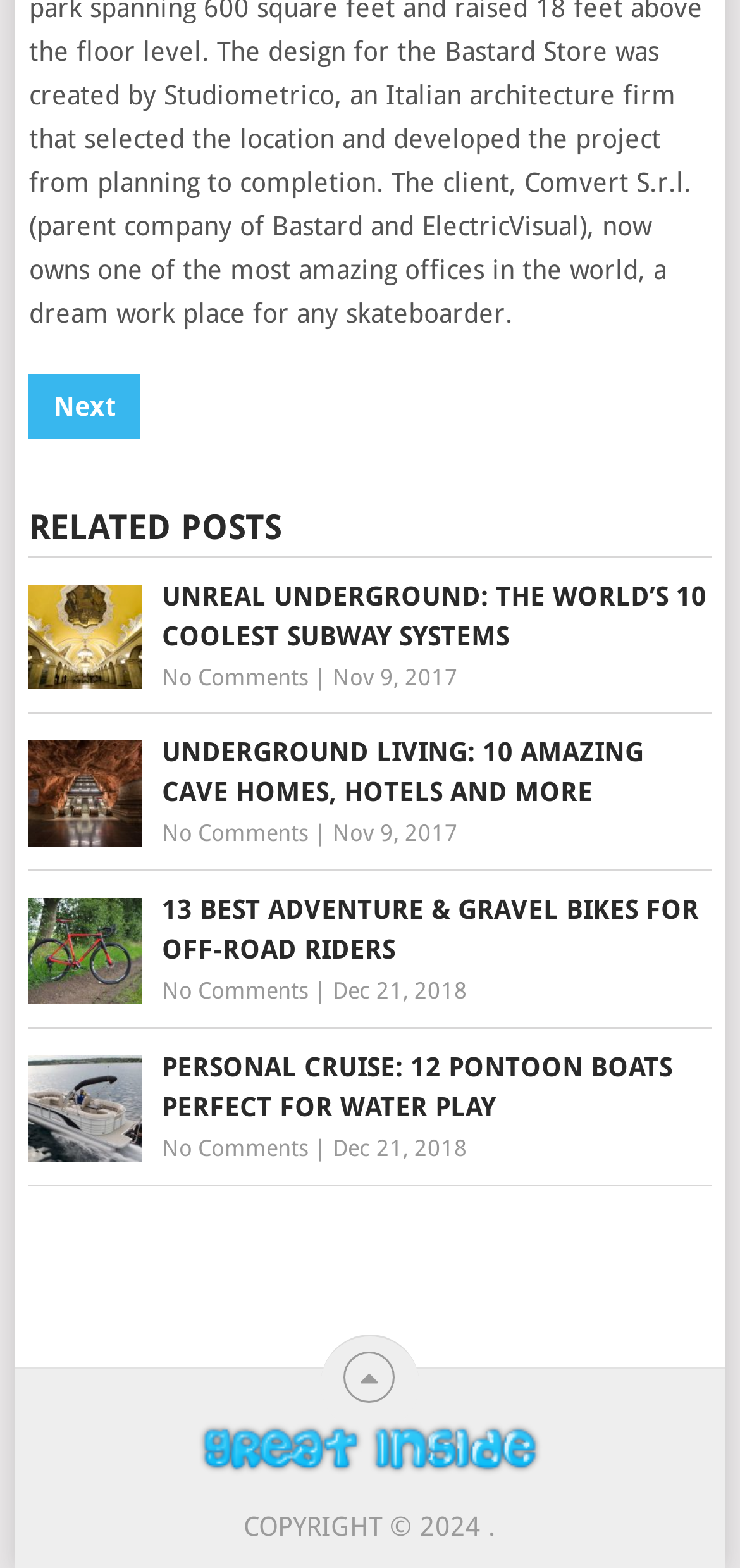How many related posts are there?
Based on the visual information, provide a detailed and comprehensive answer.

I counted the number of links under the 'RELATED POSTS' heading, and there are 5 links, each representing a related post.